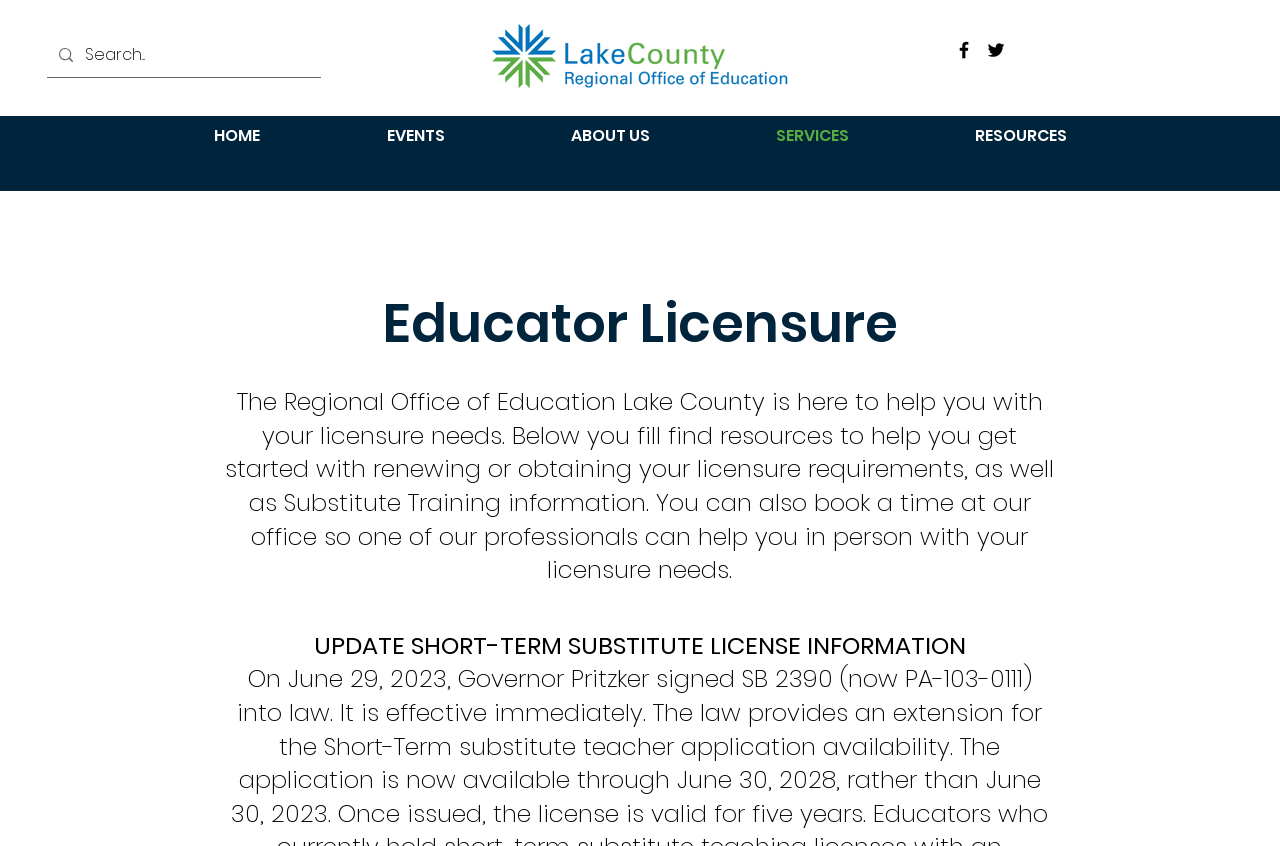Locate the bounding box coordinates of the area to click to fulfill this instruction: "learn about educator licensure". The bounding box should be presented as four float numbers between 0 and 1, in the order [left, top, right, bottom].

[0.117, 0.339, 0.883, 0.427]